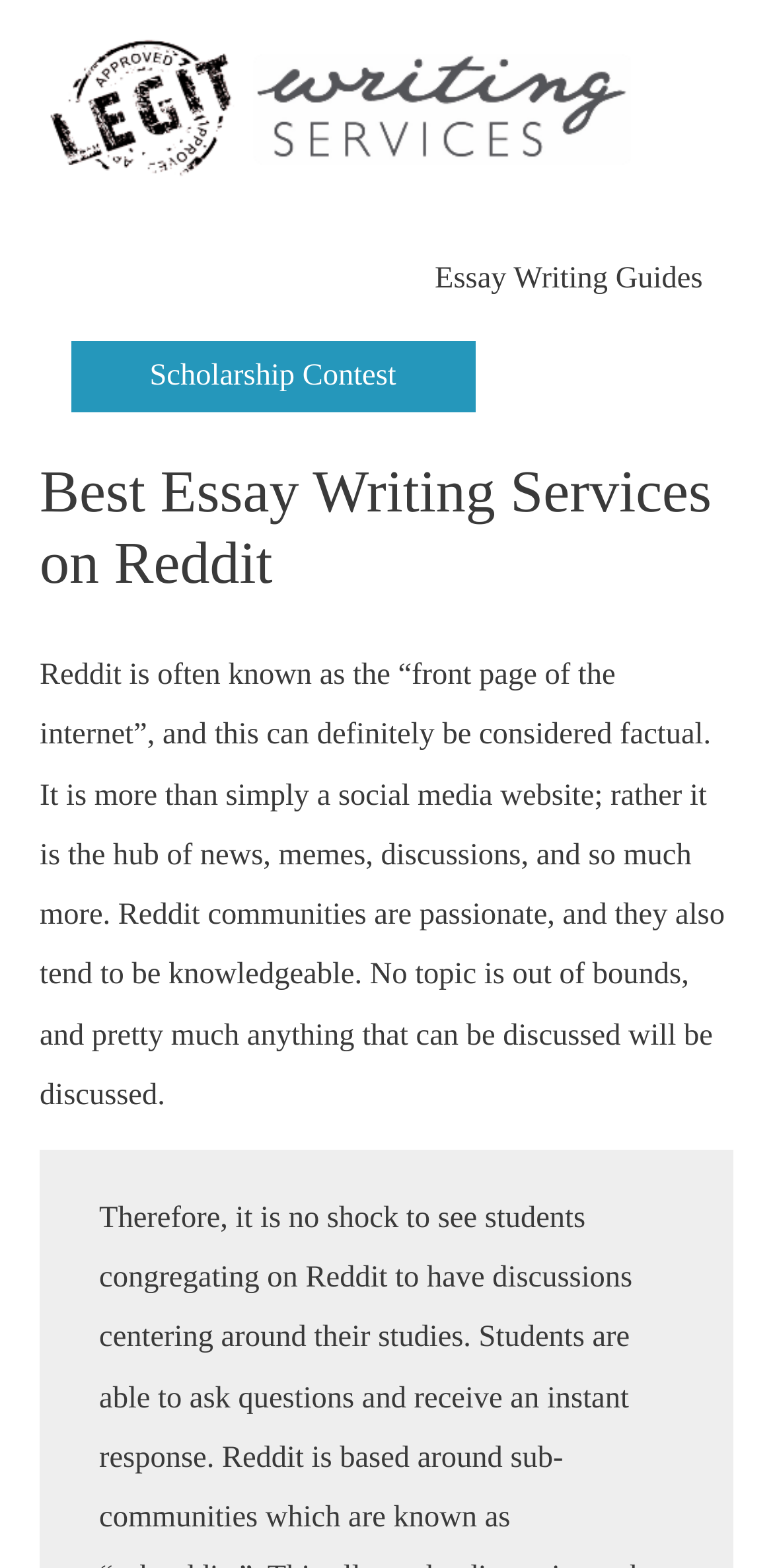Given the description "Job vacancies", provide the bounding box coordinates of the corresponding UI element.

None